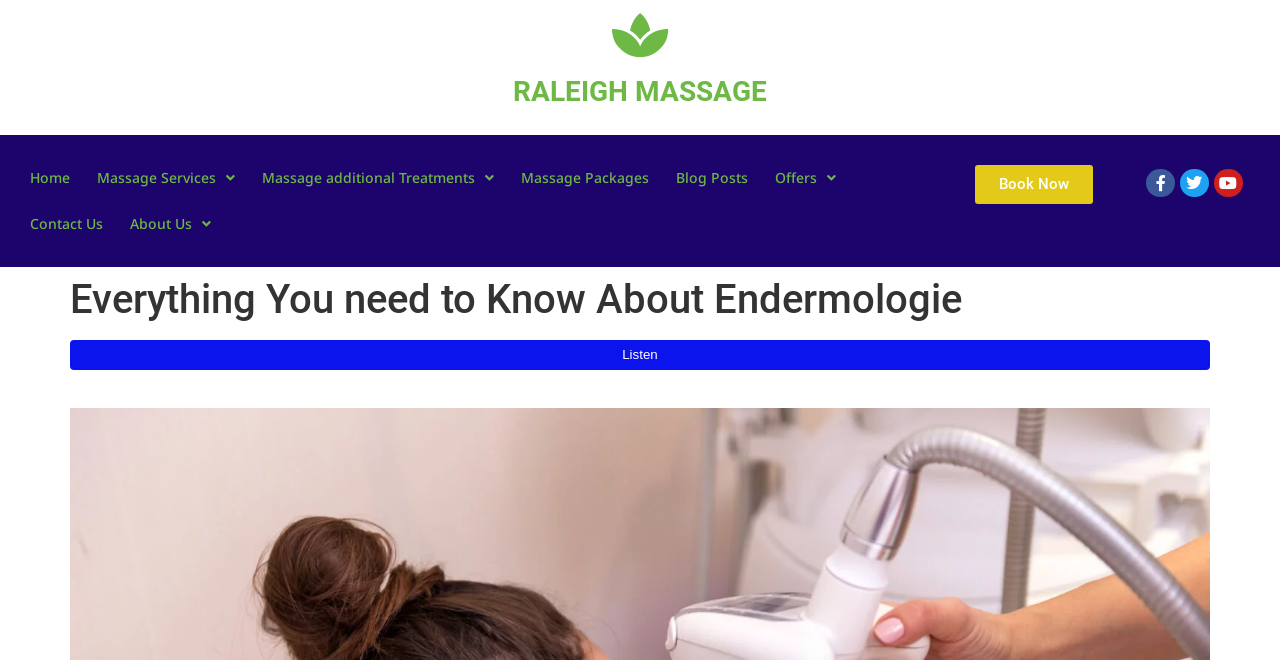Locate the bounding box of the UI element based on this description: "Massage additional Treatments". Provide four float numbers between 0 and 1 as [left, top, right, bottom].

[0.197, 0.234, 0.394, 0.304]